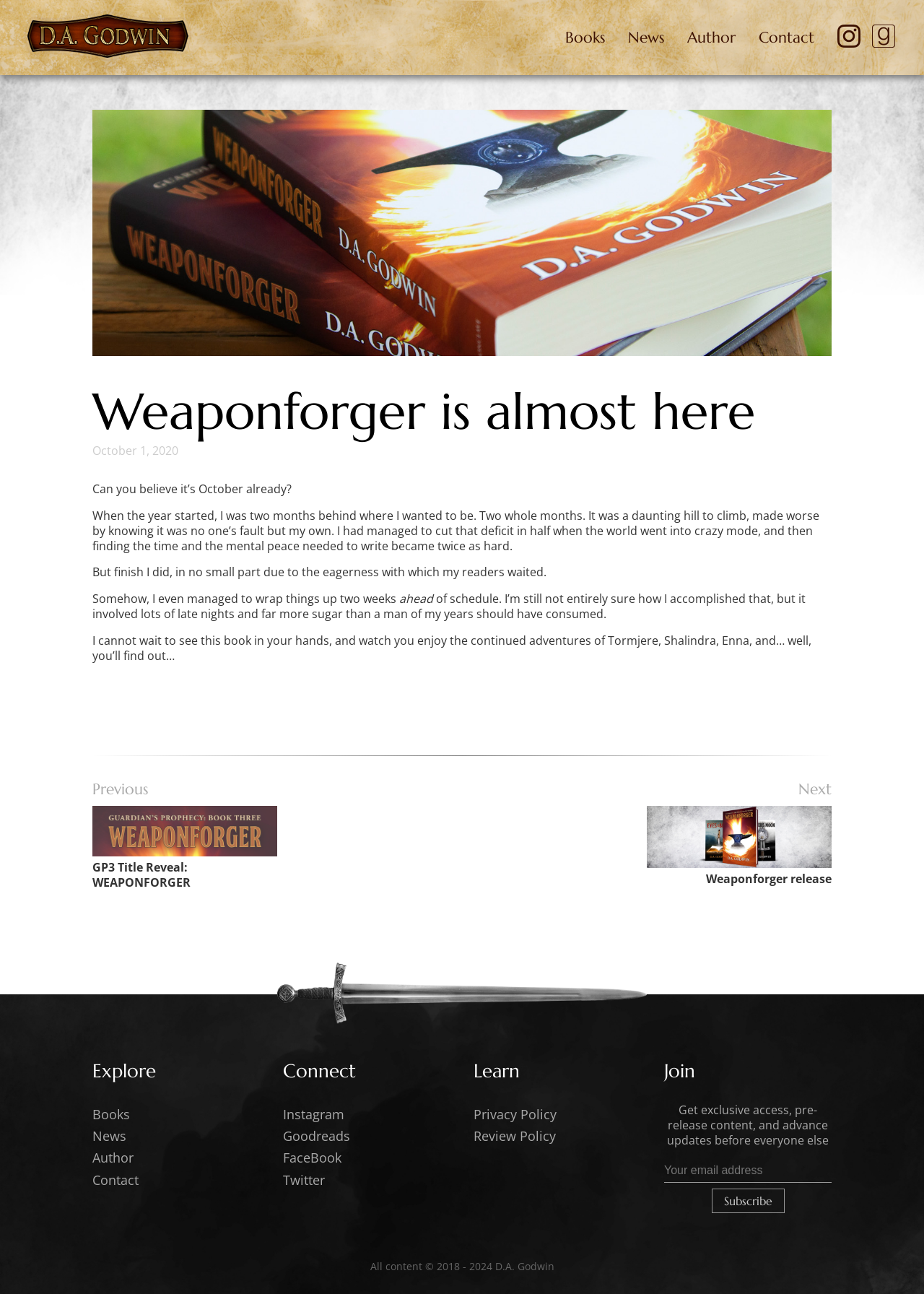Please locate the bounding box coordinates of the element that needs to be clicked to achieve the following instruction: "Click the 'Books' link". The coordinates should be four float numbers between 0 and 1, i.e., [left, top, right, bottom].

[0.612, 0.021, 0.655, 0.037]